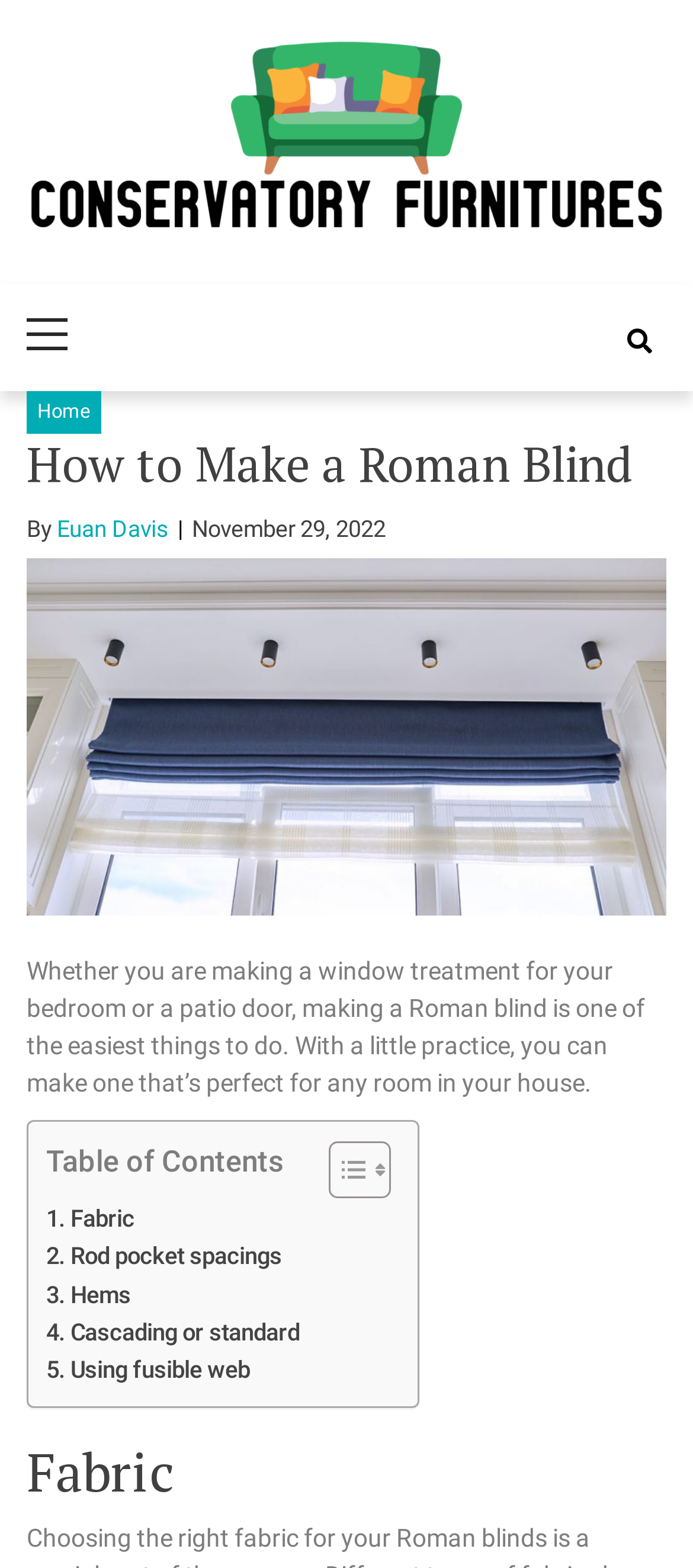What is the website about?
Please look at the screenshot and answer using one word or phrase.

Making a Roman blind